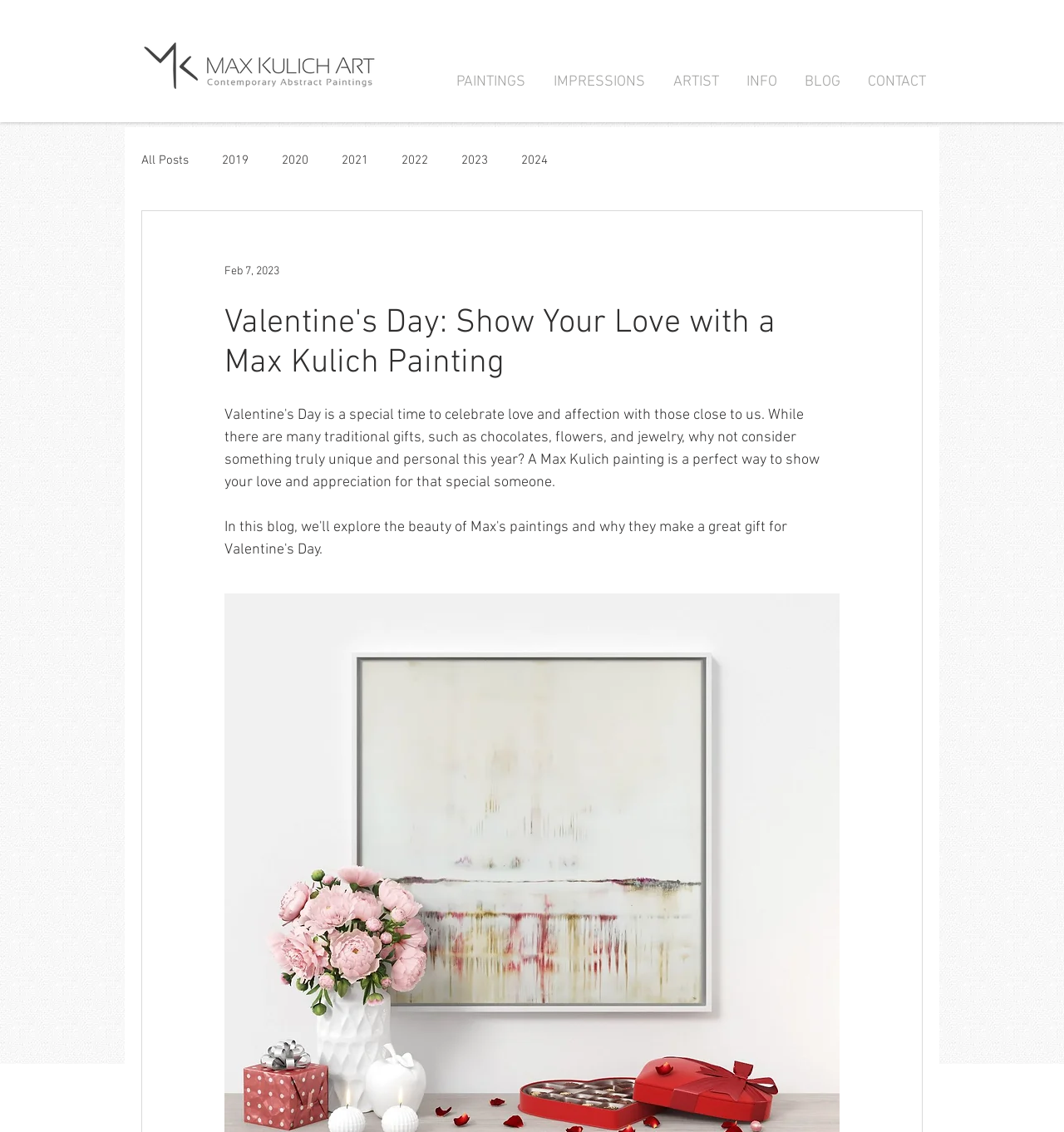Identify the bounding box coordinates for the element you need to click to achieve the following task: "go to PAINTINGS page". The coordinates must be four float values ranging from 0 to 1, formatted as [left, top, right, bottom].

[0.414, 0.063, 0.505, 0.076]